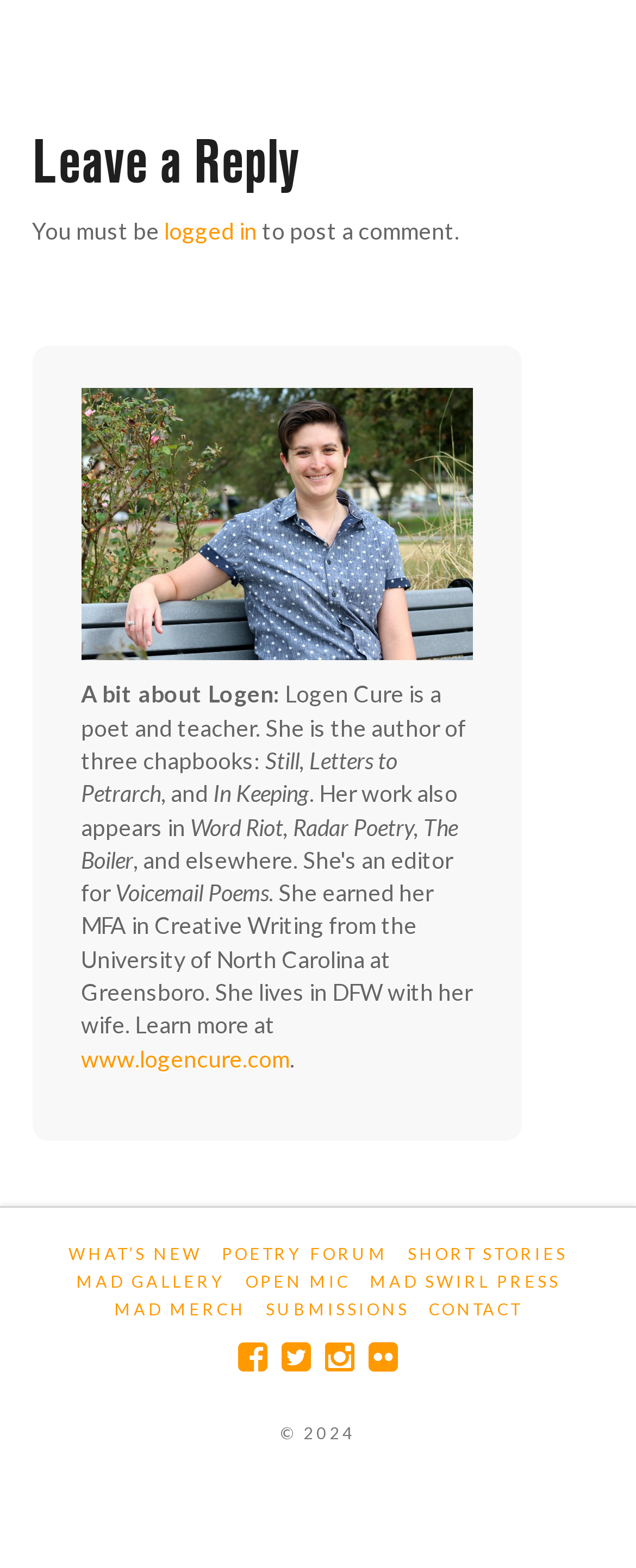Please identify the bounding box coordinates of the clickable area that will allow you to execute the instruction: "Learn about Residential Services".

None